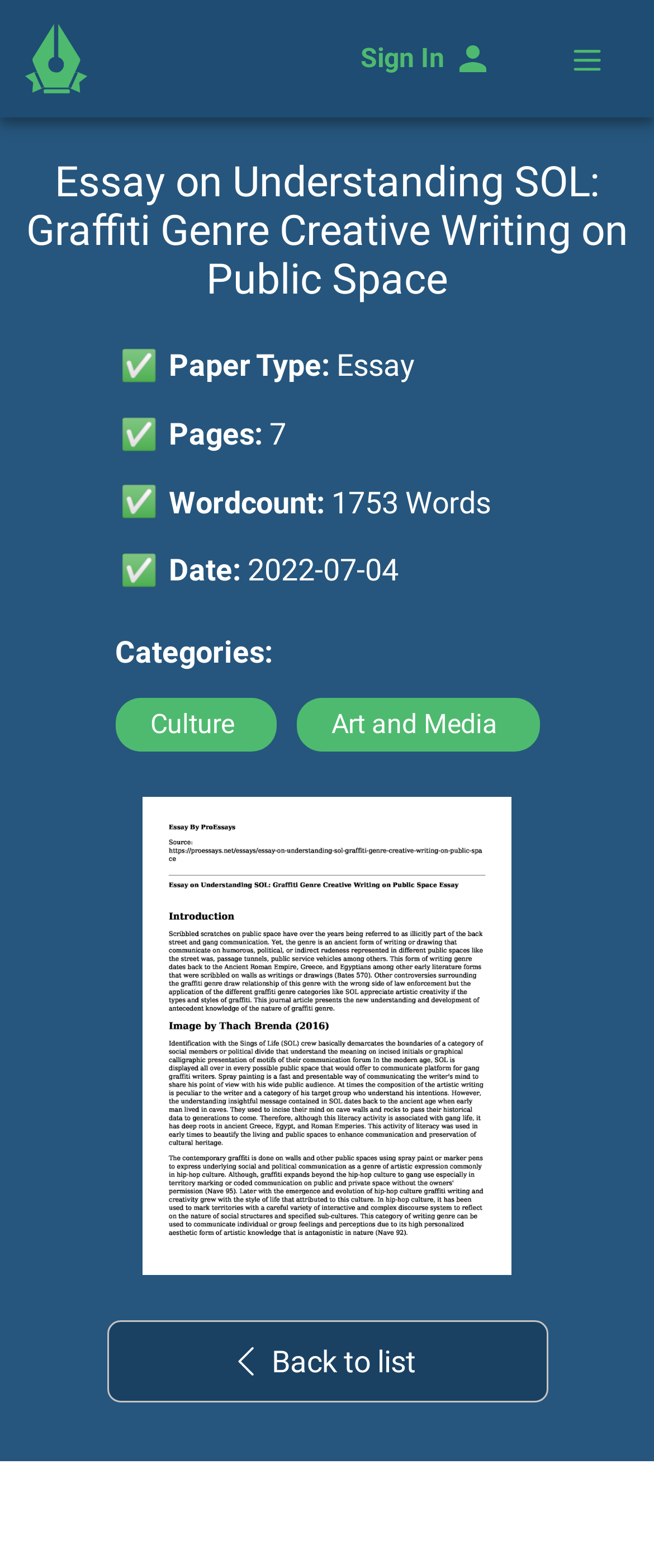What are the categories of the paper?
Kindly answer the question with as much detail as you can.

The categories can be found below the table that provides details about the paper. The categories are listed as 'Culture' and 'Art and Media'.